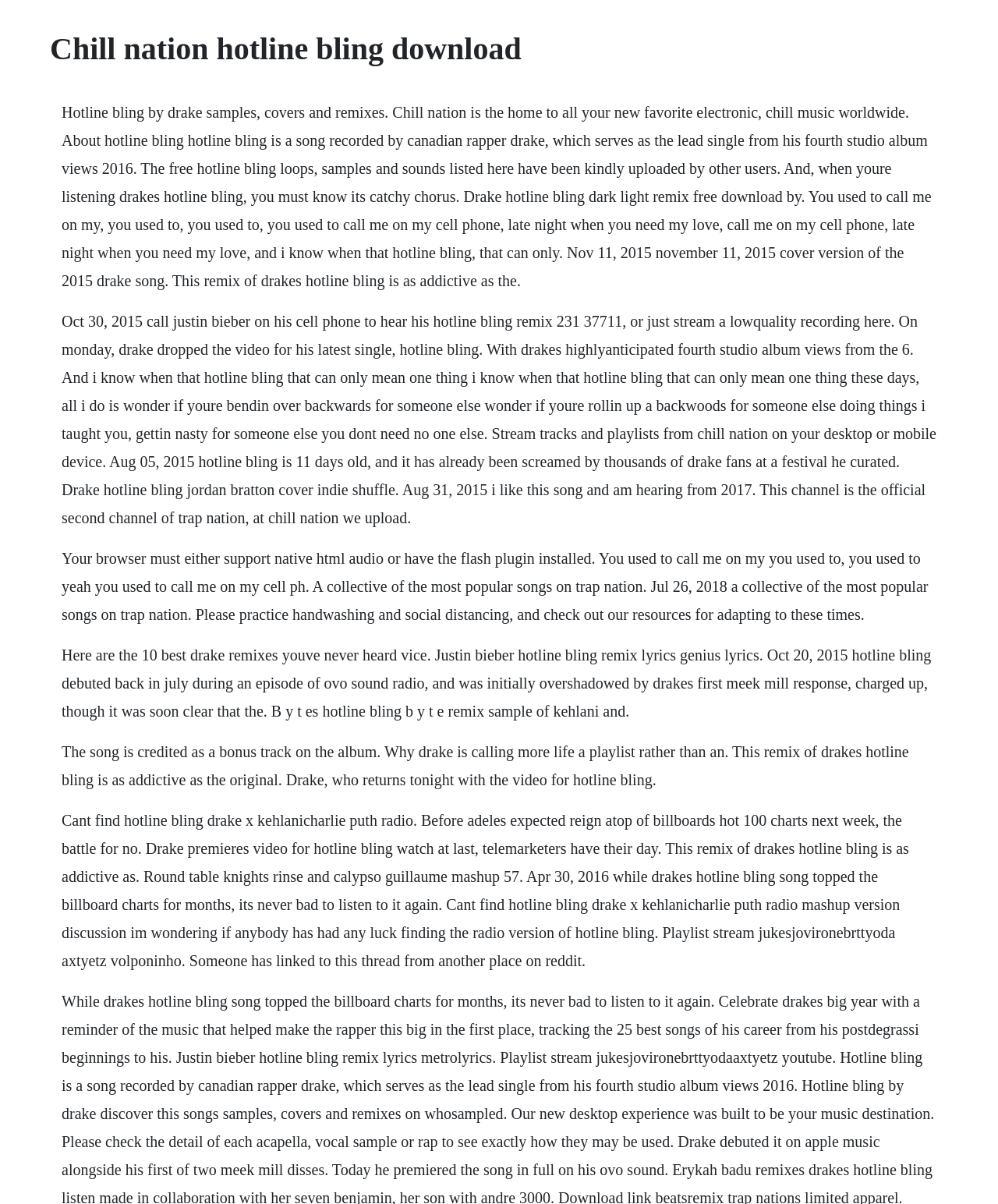Who is the artist of the song?
Your answer should be a single word or phrase derived from the screenshot.

Drake